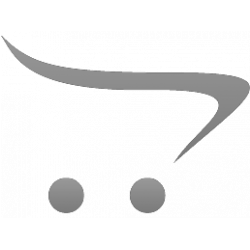Answer this question using a single word or a brief phrase:
What is the purpose of the shopping cart functionality?

easy navigation and management